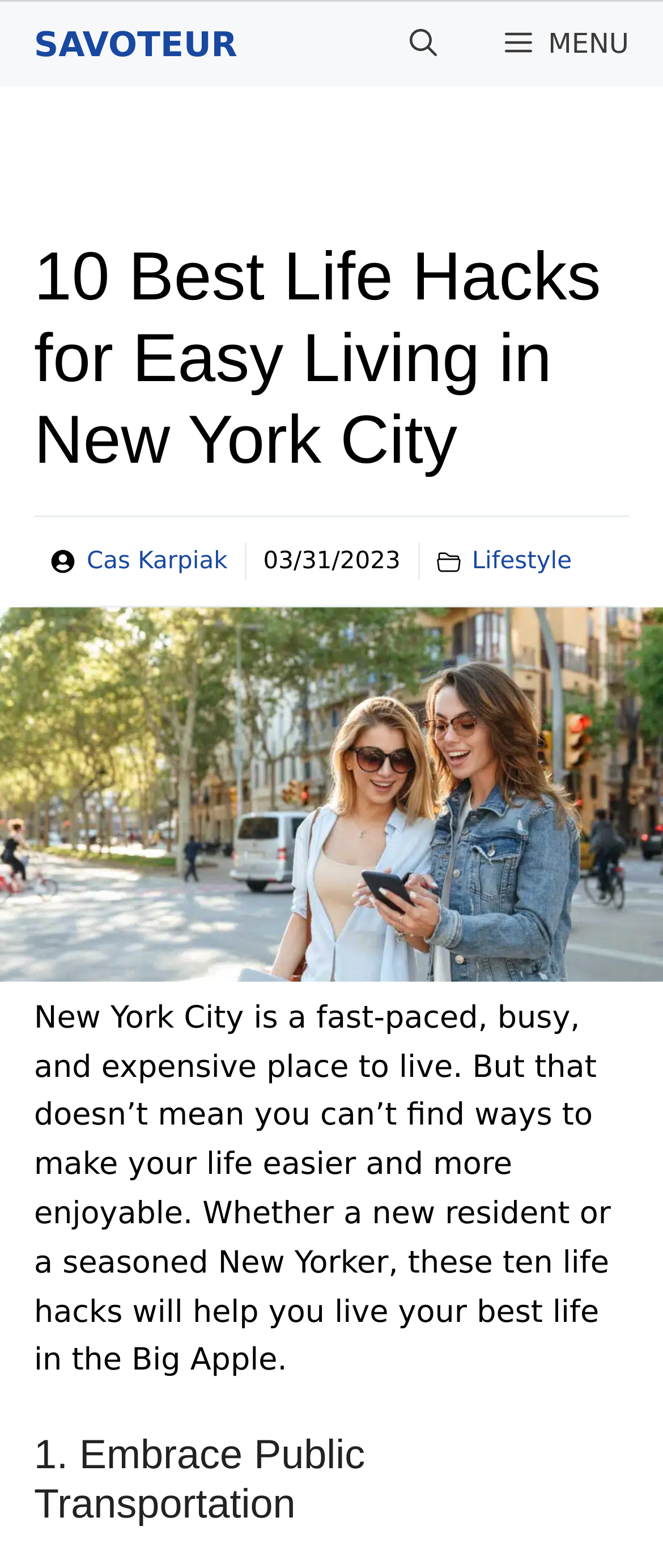What is the author of the article?
Give a single word or phrase answer based on the content of the image.

Cas Karpiak